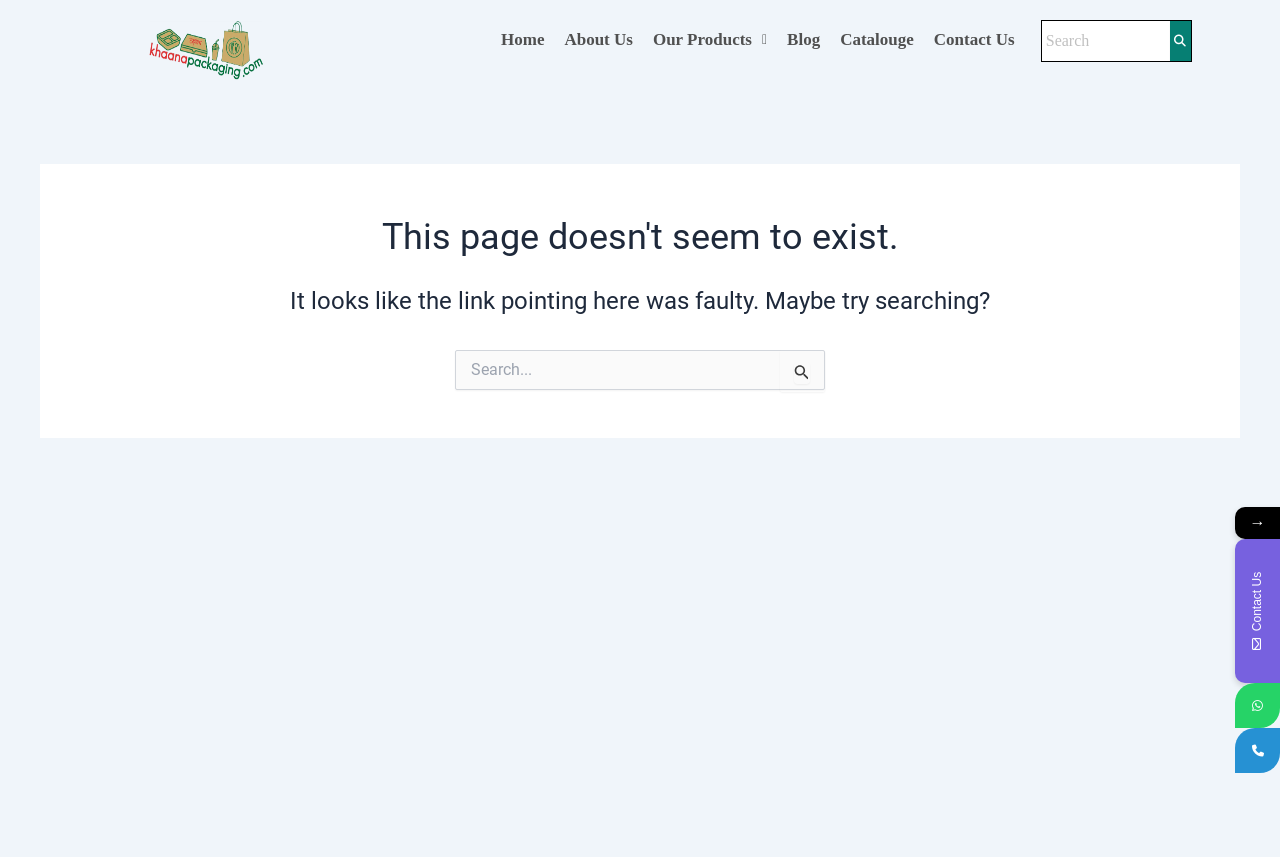Please find the bounding box coordinates of the element that needs to be clicked to perform the following instruction: "Click the Home link". The bounding box coordinates should be four float numbers between 0 and 1, represented as [left, top, right, bottom].

[0.387, 0.023, 0.43, 0.069]